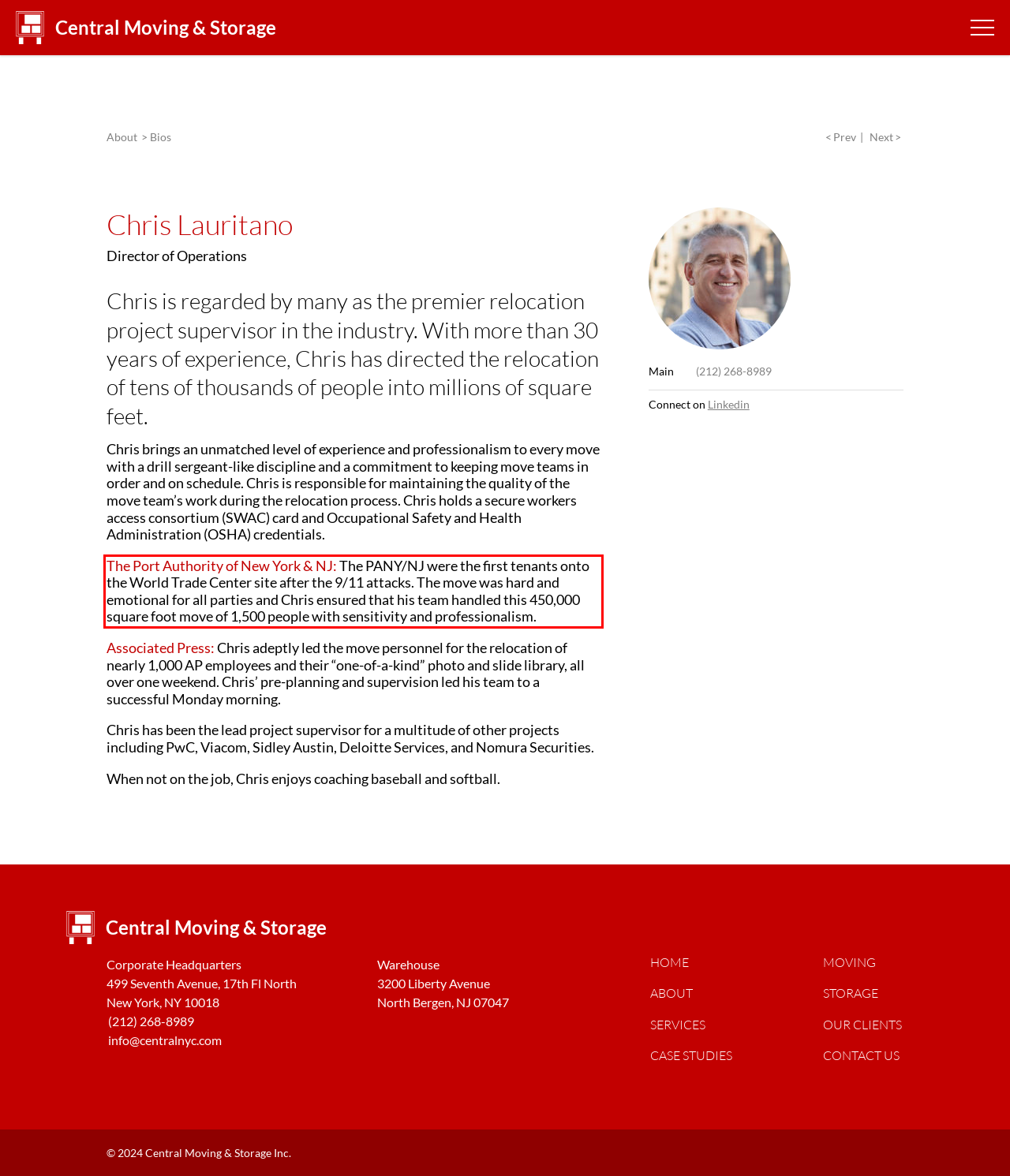From the given screenshot of a webpage, identify the red bounding box and extract the text content within it.

The Port Authority of New York & NJ: The PANY/NJ were the first tenants onto the World Trade Center site after the 9/11 attacks. The move was hard and emotional for all parties and Chris ensured that his team handled this 450,000 square foot move of 1,500 people with sensitivity and professionalism.